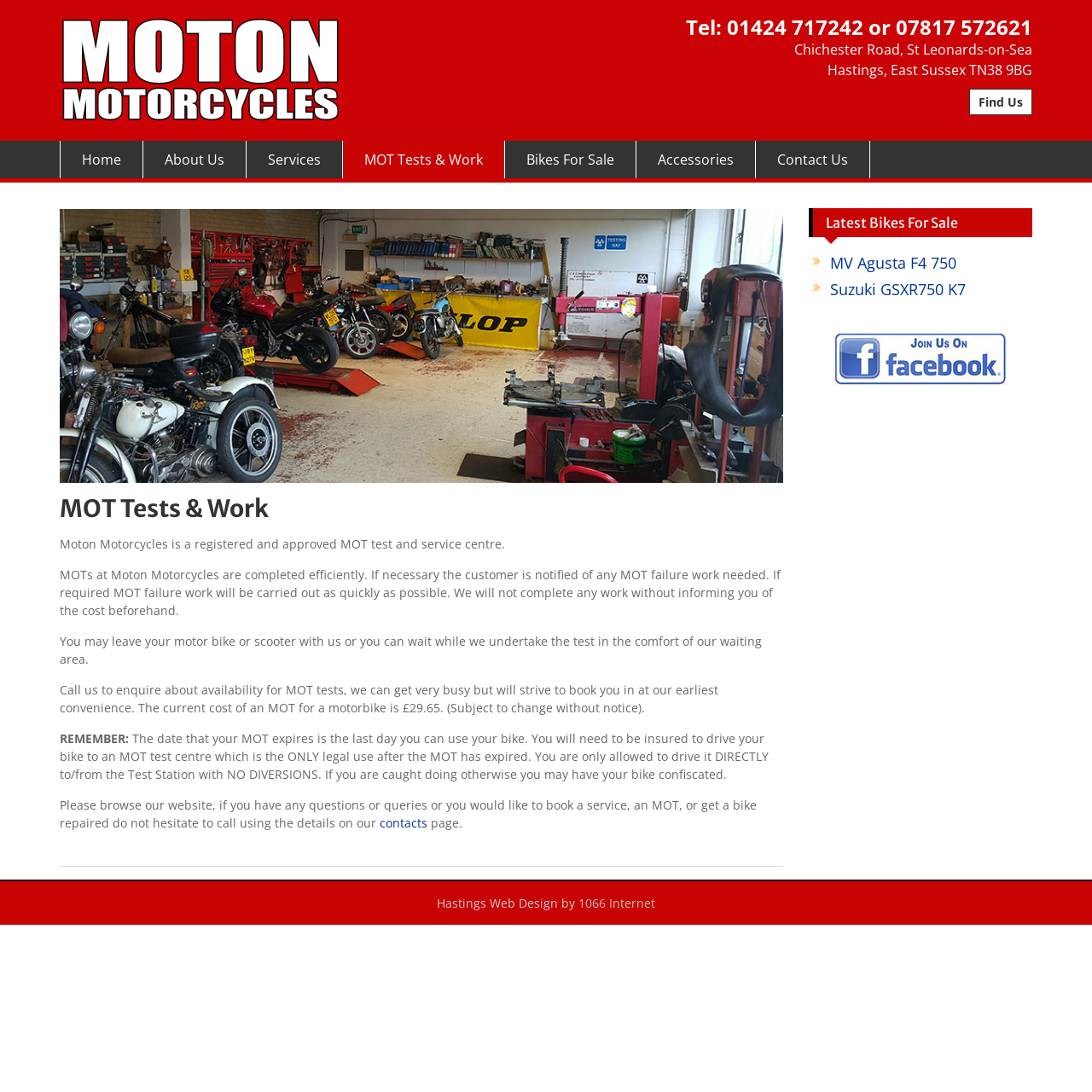Identify the bounding box coordinates of the clickable region to carry out the given instruction: "Click on 'Bikes For Sale'".

[0.462, 0.129, 0.583, 0.163]